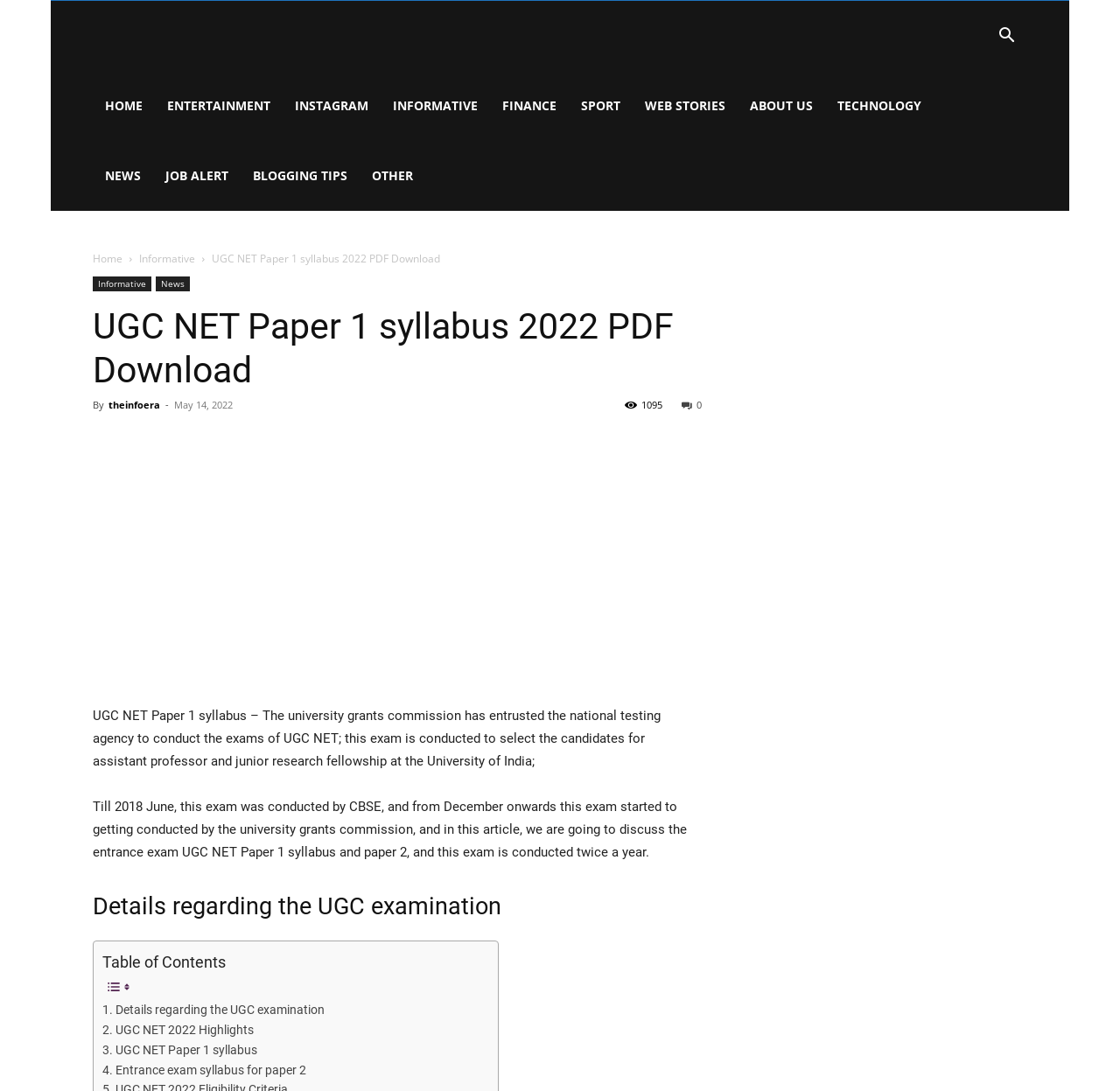Please identify the bounding box coordinates of the element's region that I should click in order to complete the following instruction: "Go to HOME page". The bounding box coordinates consist of four float numbers between 0 and 1, i.e., [left, top, right, bottom].

[0.083, 0.065, 0.138, 0.129]